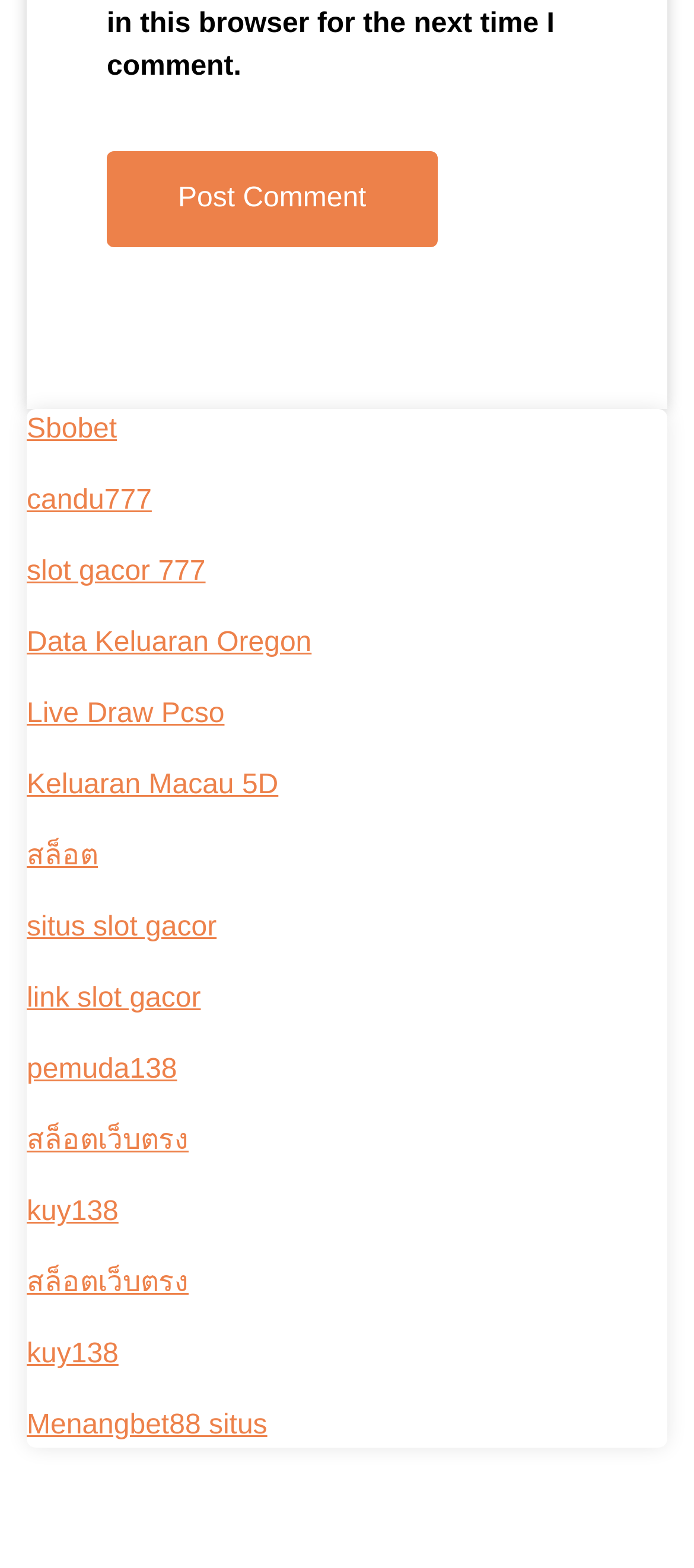What is the text of the button on the webpage?
Give a single word or phrase as your answer by examining the image.

Post Comment